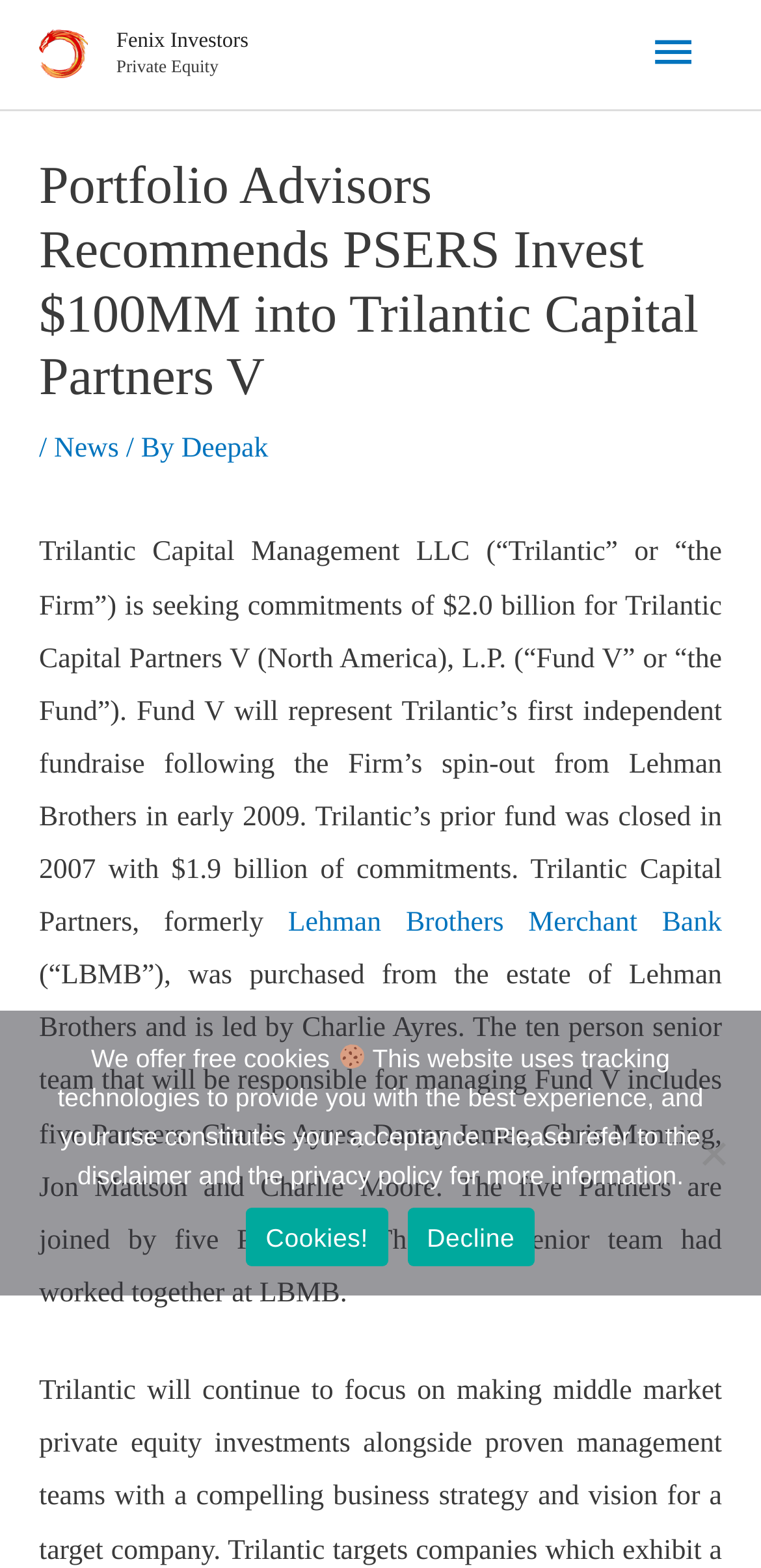Please identify the bounding box coordinates of the clickable element to fulfill the following instruction: "Click on the Fenix Investors link". The coordinates should be four float numbers between 0 and 1, i.e., [left, top, right, bottom].

[0.051, 0.024, 0.115, 0.044]